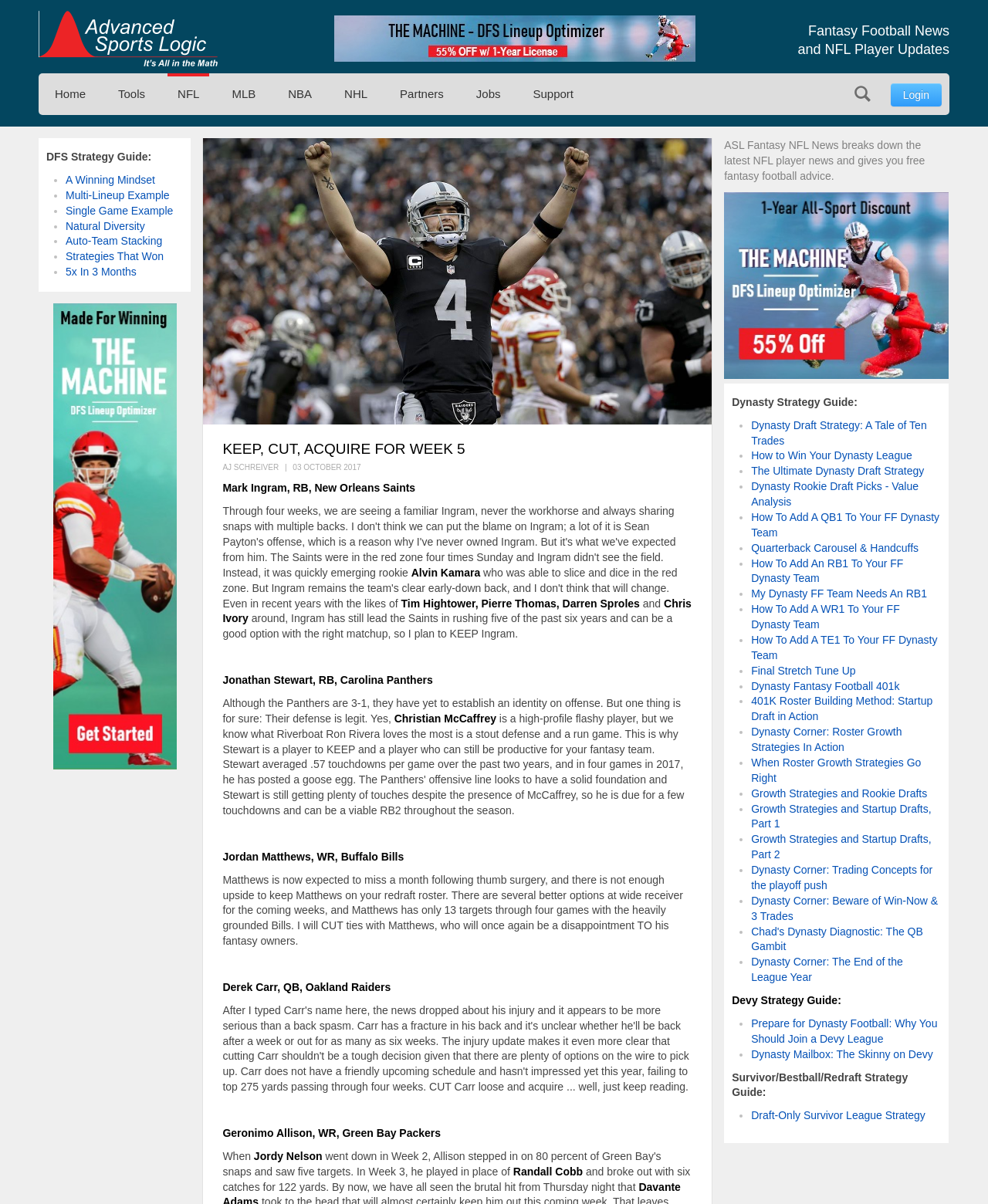Provide a brief response in the form of a single word or phrase:
What is the purpose of the 'DFS Strategy Guide' section?

To provide DFS strategy